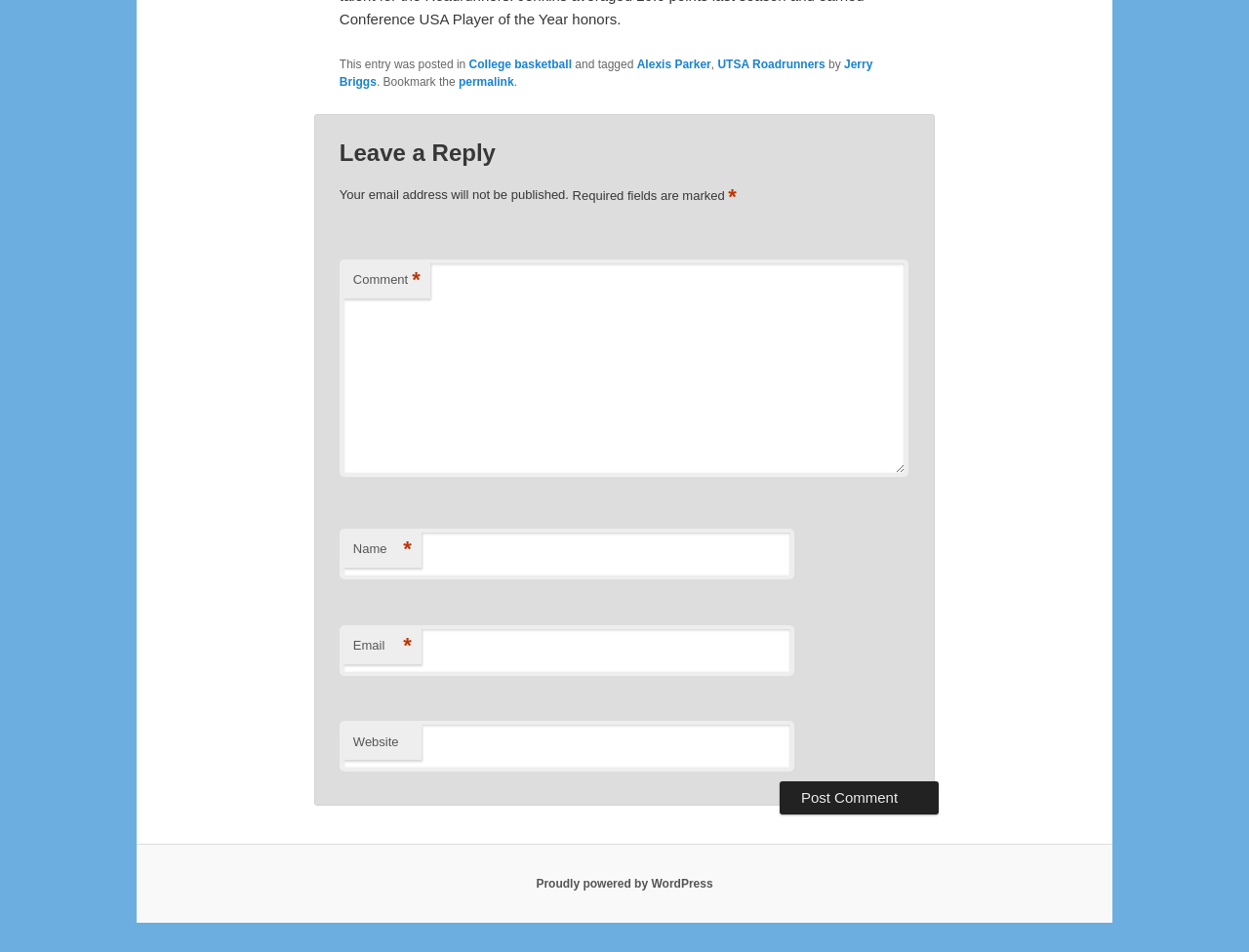Indicate the bounding box coordinates of the clickable region to achieve the following instruction: "Enter your name."

[0.272, 0.555, 0.636, 0.609]